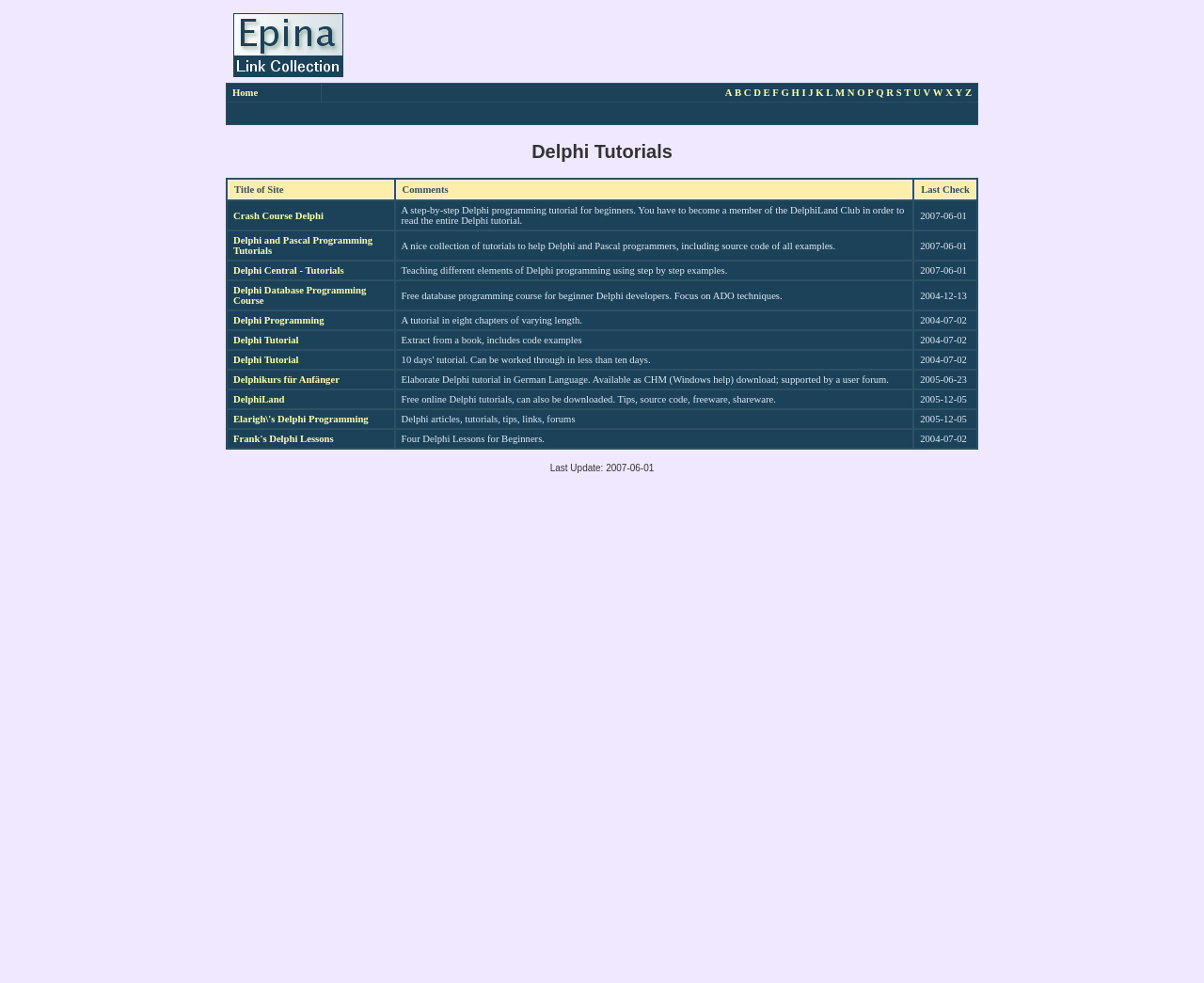Please identify the bounding box coordinates of the element that needs to be clicked to perform the following instruction: "Explore the 'fitness' topic".

None